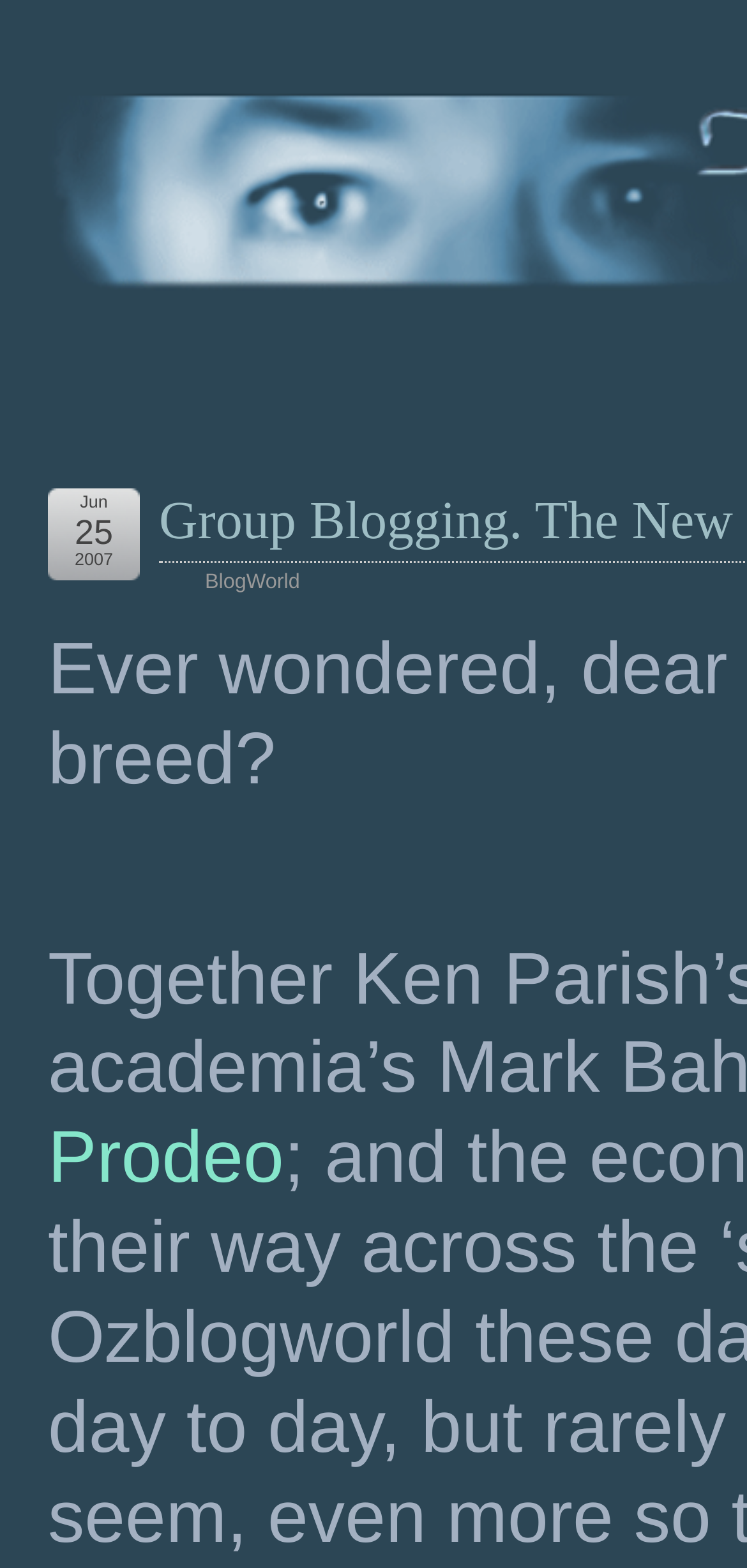Give a detailed overview of the webpage's appearance and contents.

The webpage appears to be a blog post titled "Group Blogging. The New Purple? – The Bannerman". At the top left, there is a link to "The Bannerman" accompanied by an image with the same name. Below this, there is a small non-descriptive text element containing a single whitespace character. 

To the right of the image, there are three static text elements arranged vertically, displaying the date "Jun 25, 2007". Further to the right, there is a link to "BlogWorld".